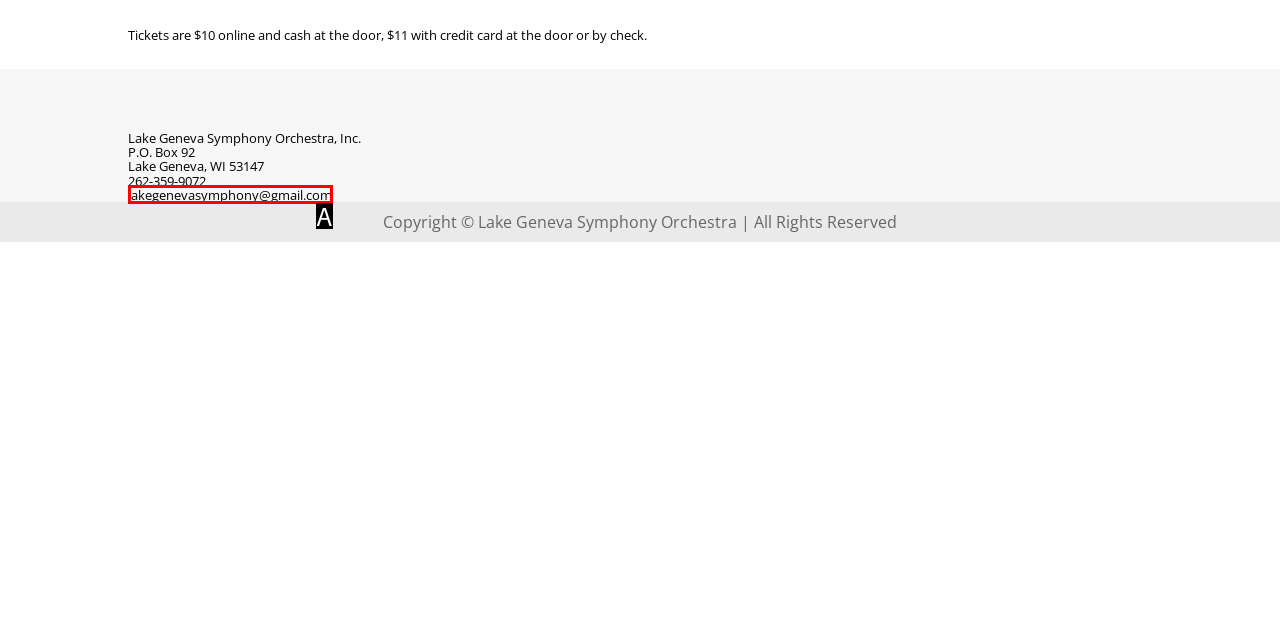Select the option that matches the description: lakegenevasymphony@gmail.com. Answer with the letter of the correct option directly.

A